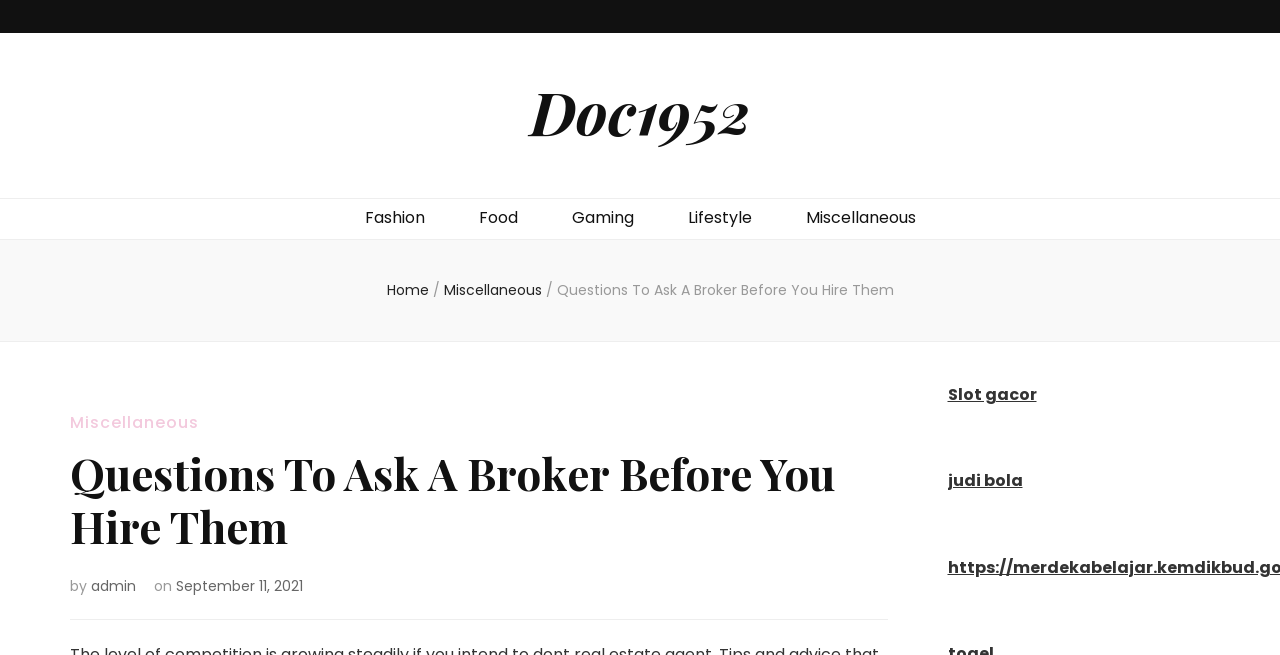How many links are there in the navigation menu?
Please give a detailed answer to the question using the information shown in the image.

There are 5 links in the navigation menu, which are Fashion, Food, Gaming, Lifestyle, and Miscellaneous, located at the top of the webpage.